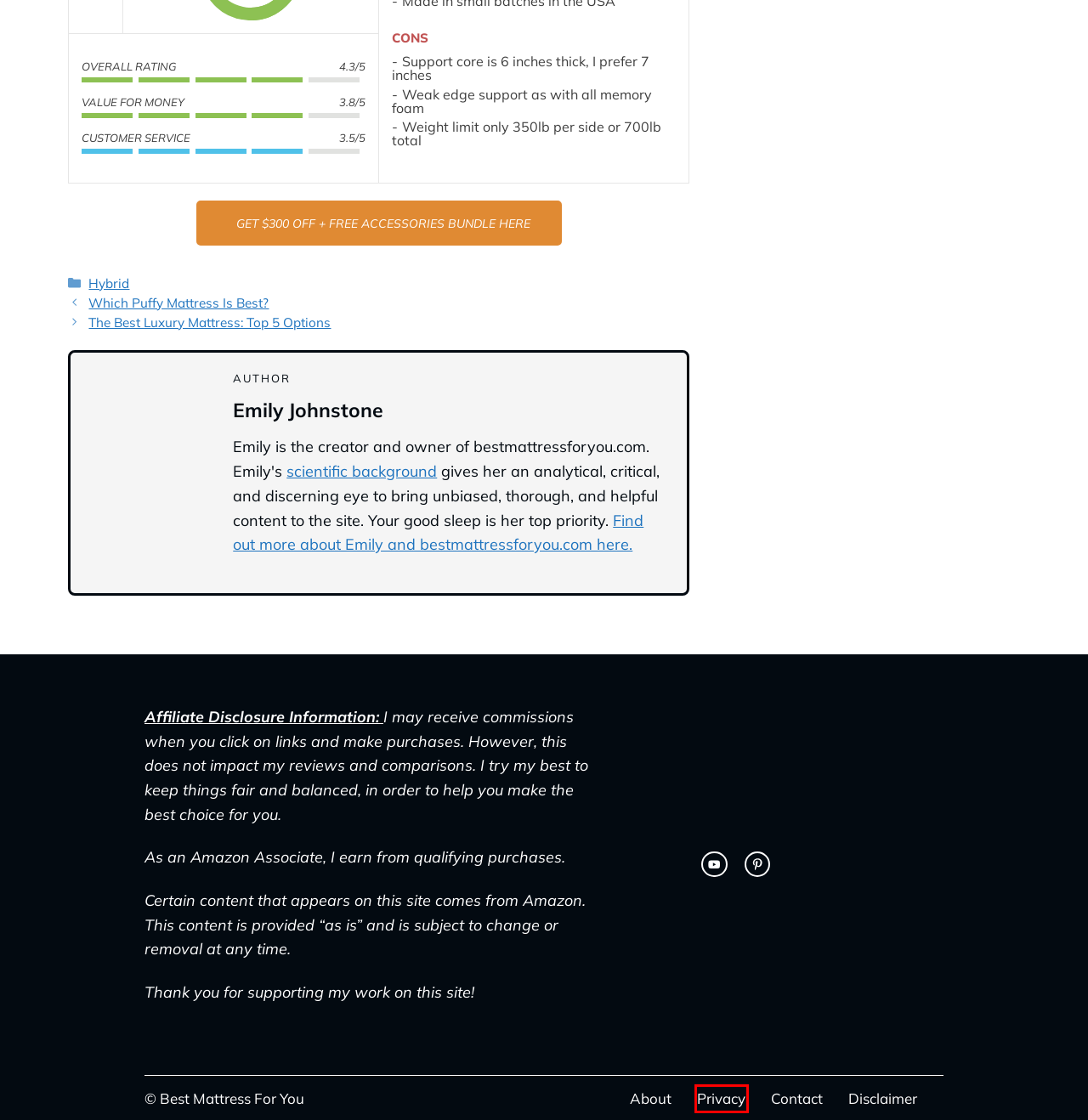Look at the screenshot of a webpage with a red bounding box and select the webpage description that best corresponds to the new page after clicking the element in the red box. Here are the options:
A. Privacy Policy - Best Mattress For You
B. Affiliate Disclosure Information - Best Mattress For You
C. Contact - Best Mattress For You
D. Best Bed Deals NZ - Current List - Best Mattress For You
E. About - Best Mattress For You
F. Disclaimer for Best Mattress For You - Best Mattress For You
G. The Best Luxury Mattress: Top 5 Buying Options - Best Mattress For You
H. Which Puffy Mattress Is Best? - Best Mattress For You

A